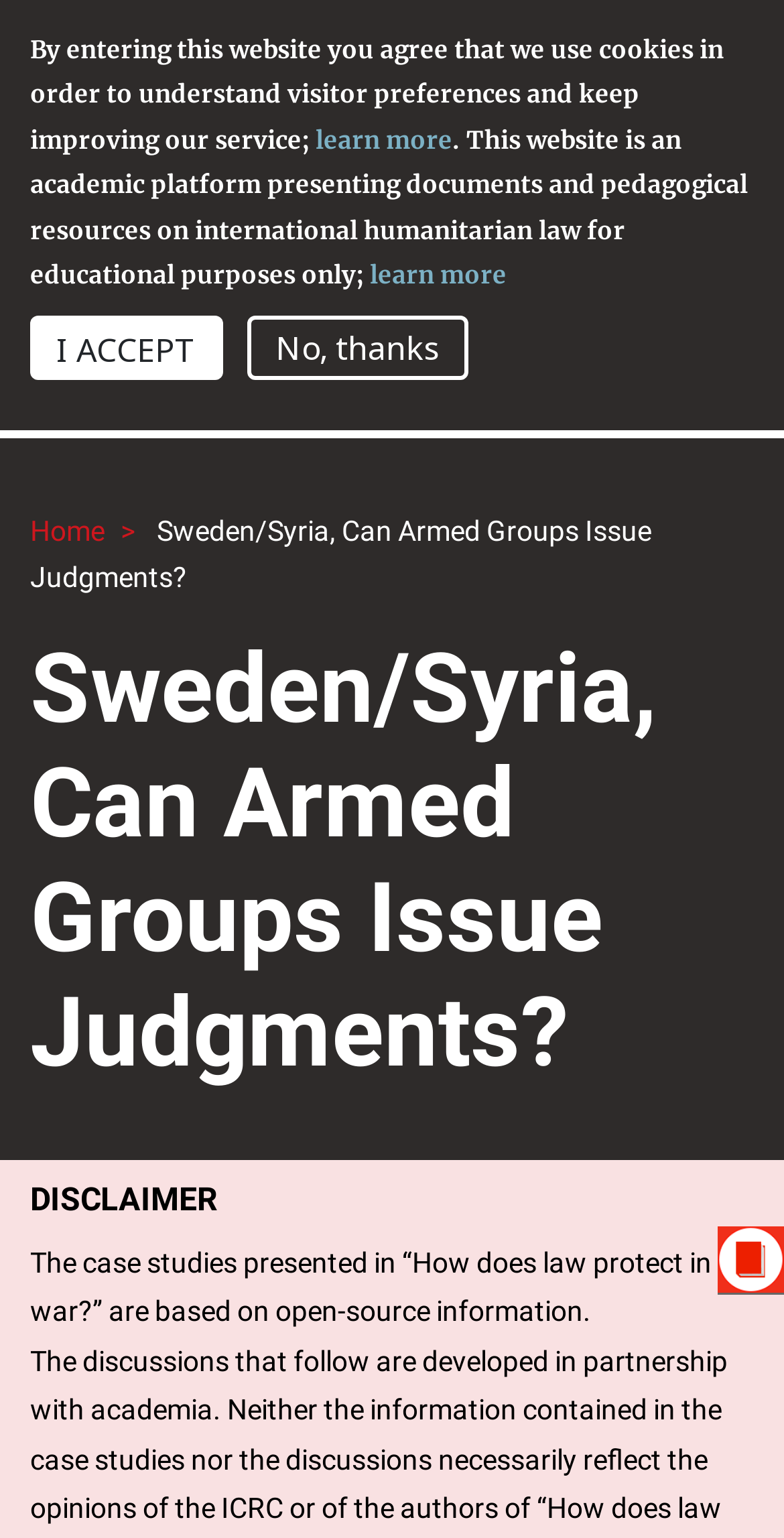Craft a detailed narrative of the webpage's structure and content.

The webpage is an online casebook focused on international humanitarian law, specifically discussing the topic "Sweden/Syria, Can Armed Groups Issue Judgments?" The page has a prominent alert dialog at the top, which informs users about the use of cookies and provides links to "learn more" about the website's cookie policy. Below this dialog, there are two buttons, "I ACCEPT" and "No, thanks", allowing users to accept or decline the cookie policy.

On the top-left corner, there is a link to "Skip to main content", followed by a navigation menu with a "Home" link and an image of a home icon. The navigation menu is headed by the title "ICRC Navigation". 

Below the navigation menu, there is a breadcrumb navigation section, which displays the current page's location in the website's hierarchy. The breadcrumb section shows the "Home" link, followed by the title "Sweden/Syria, Can Armed Groups Issue Judgments?".

The main content of the page is divided into sections, with headings that include "Sweden/Syria, Can Armed Groups Issue Judgments?" and "DISCLAIMER". The "DISCLAIMER" section contains a static text that explains the source of the case studies presented on the website.

There are a total of 5 links on the page, including the "learn more" links, the "Home" links, and the "Skip to main content" link. There are also 3 buttons, including the "I ACCEPT" and "No, thanks" buttons, as well as the "Toggle navigation" button. The page contains 2 images, including the home icon and an unspecified image.